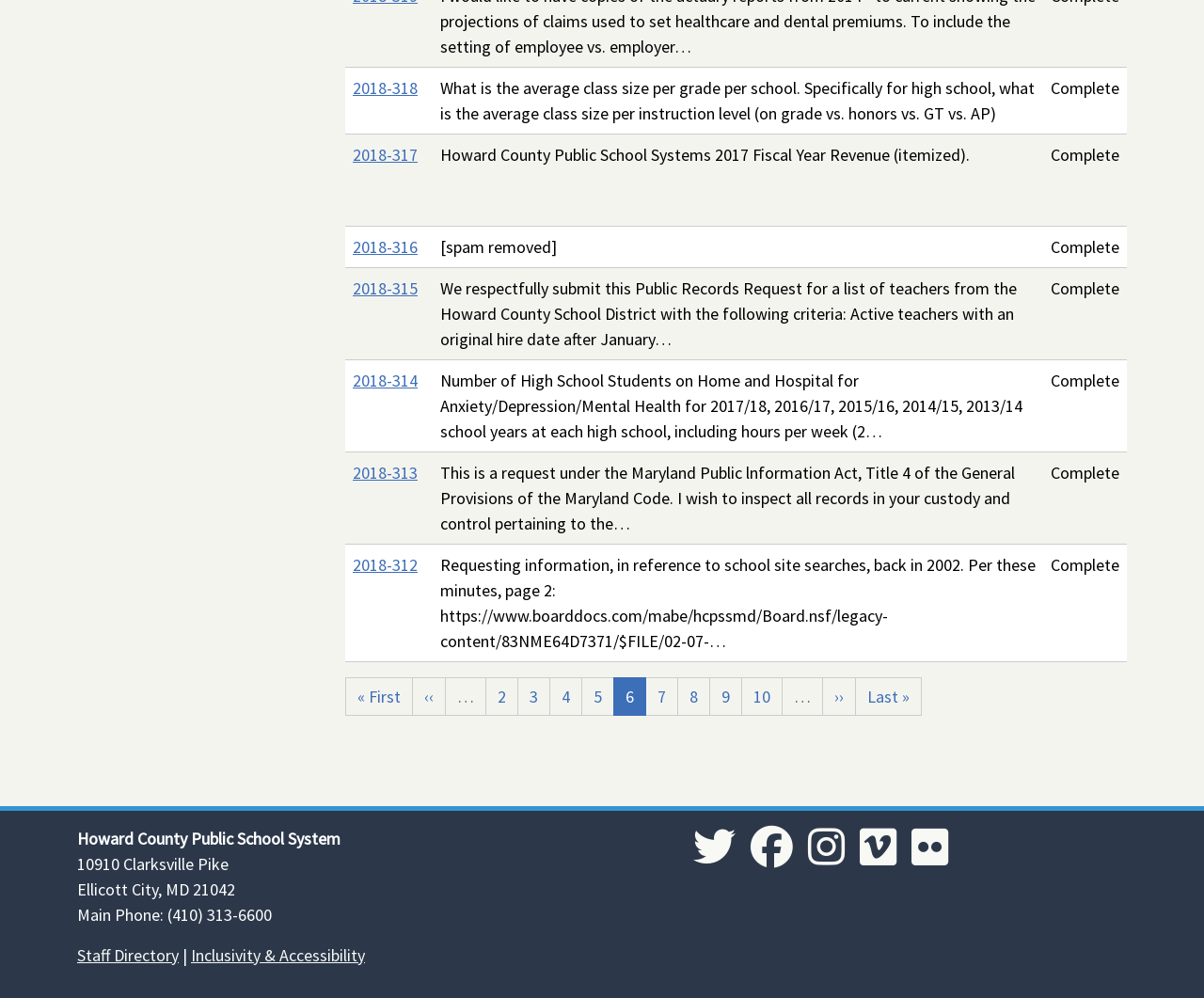What is the purpose of this webpage?
Using the image, answer in one word or phrase.

Public records request